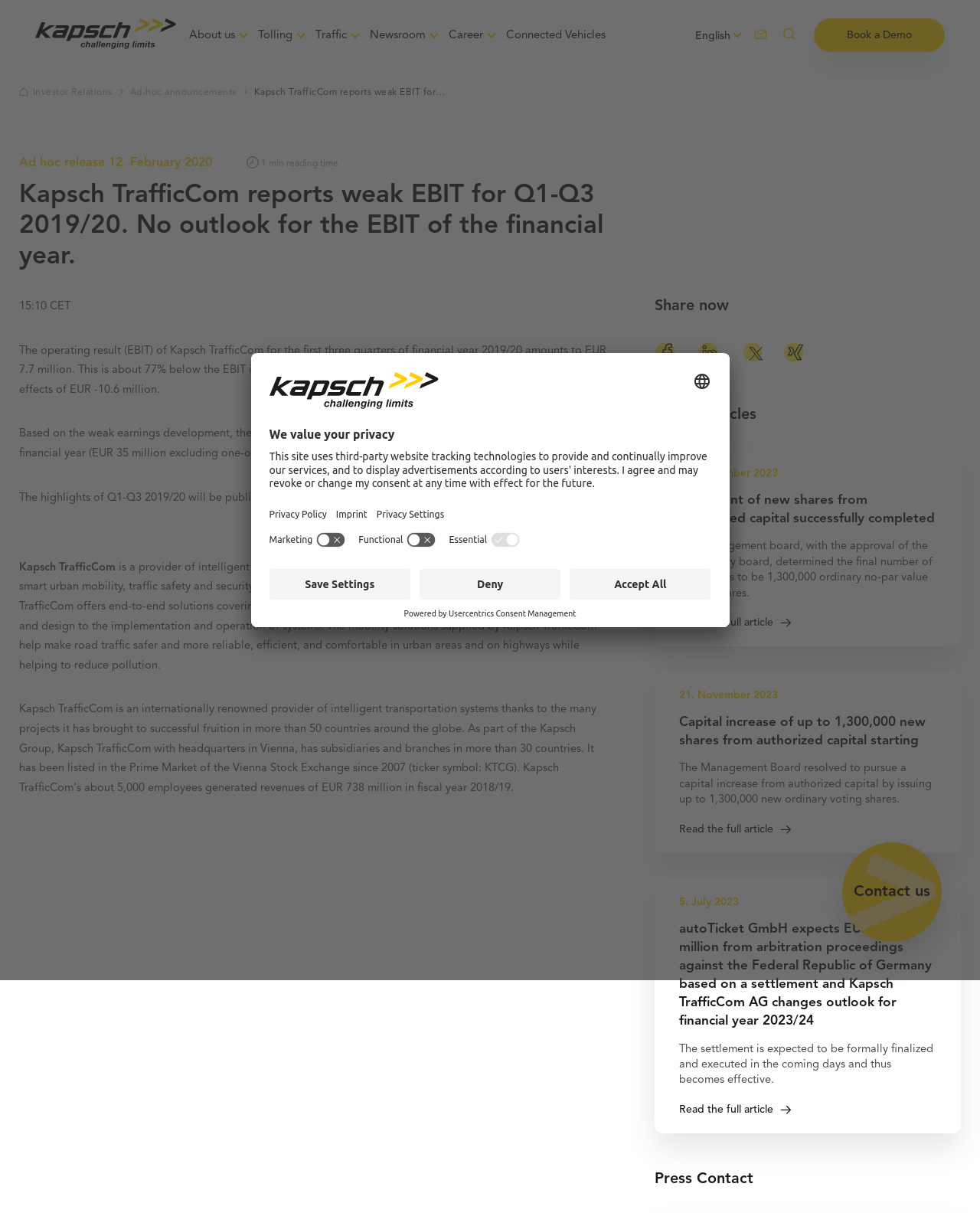Pinpoint the bounding box coordinates of the clickable element needed to complete the instruction: "Get in contact". The coordinates should be provided as four float numbers between 0 and 1: [left, top, right, bottom].

[0.765, 0.015, 0.794, 0.043]